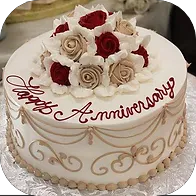What is written on the cake in a cursive font?
Please look at the screenshot and answer using one word or phrase.

Happy Anniversary